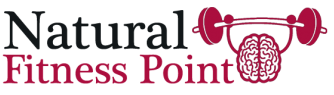Answer in one word or a short phrase: 
What is the name of the brand?

Natural Fitness Point